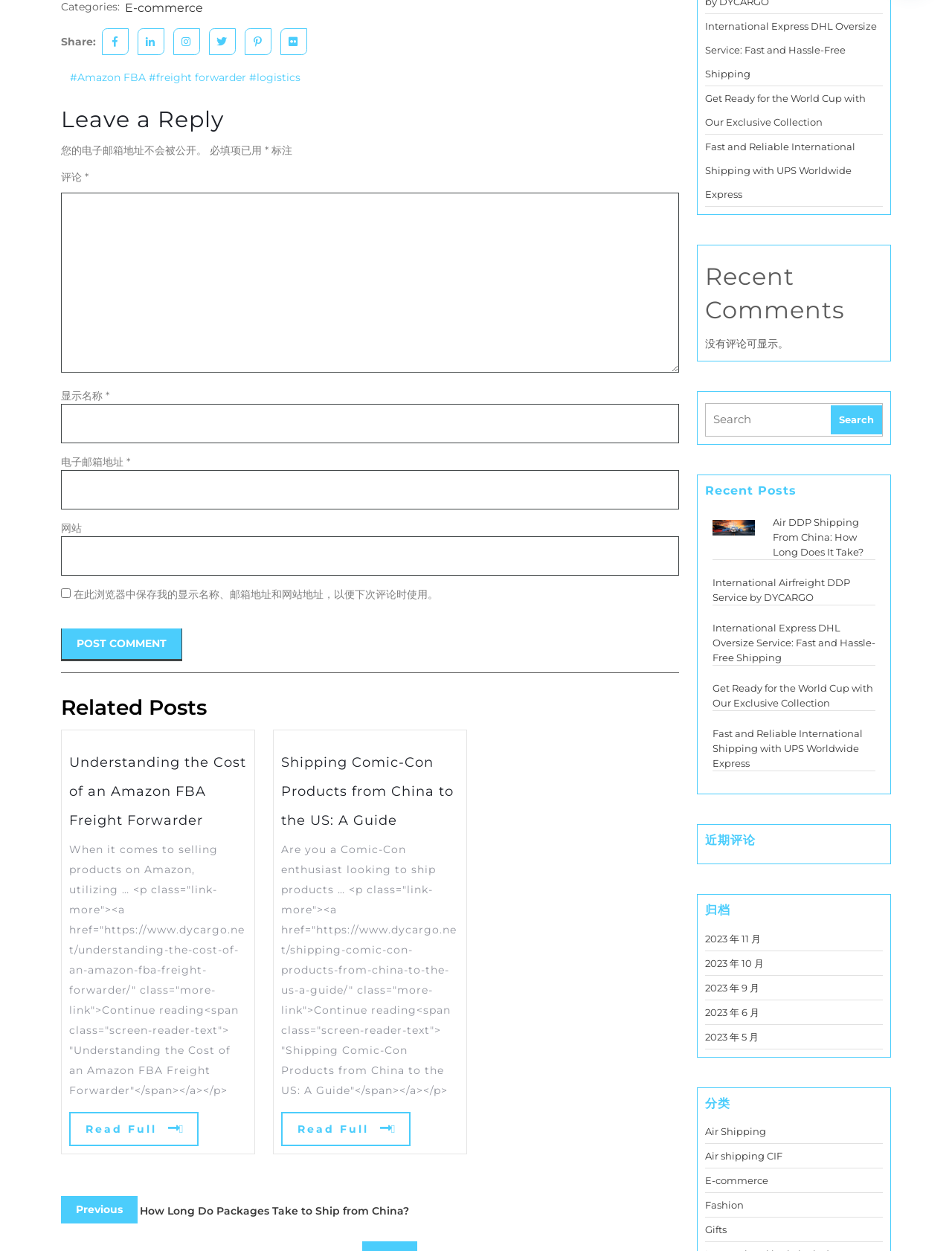Predict the bounding box coordinates of the area that should be clicked to accomplish the following instruction: "Enter your comment in the text box". The bounding box coordinates should consist of four float numbers between 0 and 1, i.e., [left, top, right, bottom].

[0.064, 0.154, 0.713, 0.298]